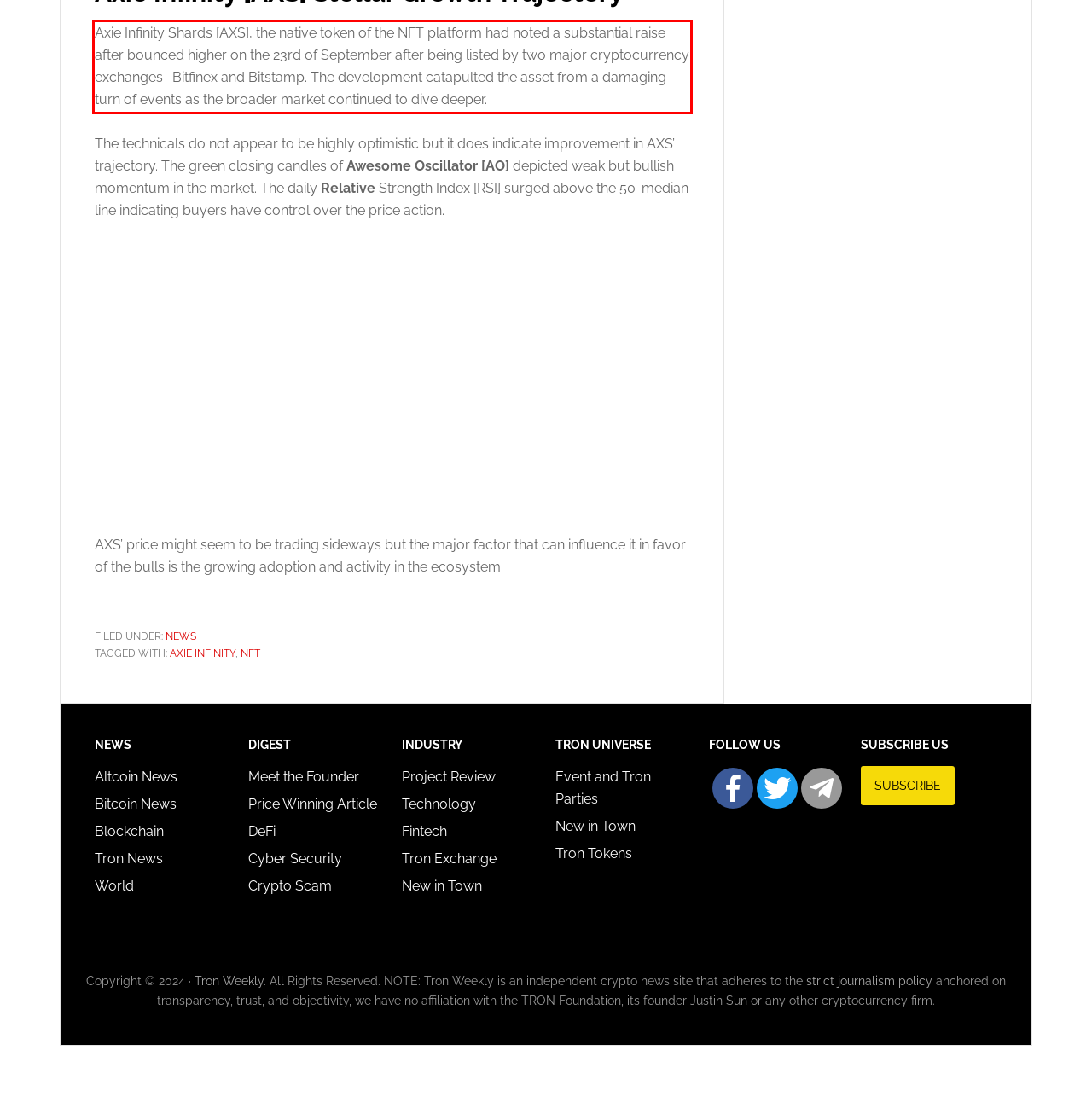Given a screenshot of a webpage, locate the red bounding box and extract the text it encloses.

Axie Infinity Shards [AXS], the native token of the NFT platform had noted a substantial raise after bounced higher on the 23rd of September after being listed by two major cryptocurrency exchanges- Bitfinex and Bitstamp. The development catapulted the asset from a damaging turn of events as the broader market continued to dive deeper.